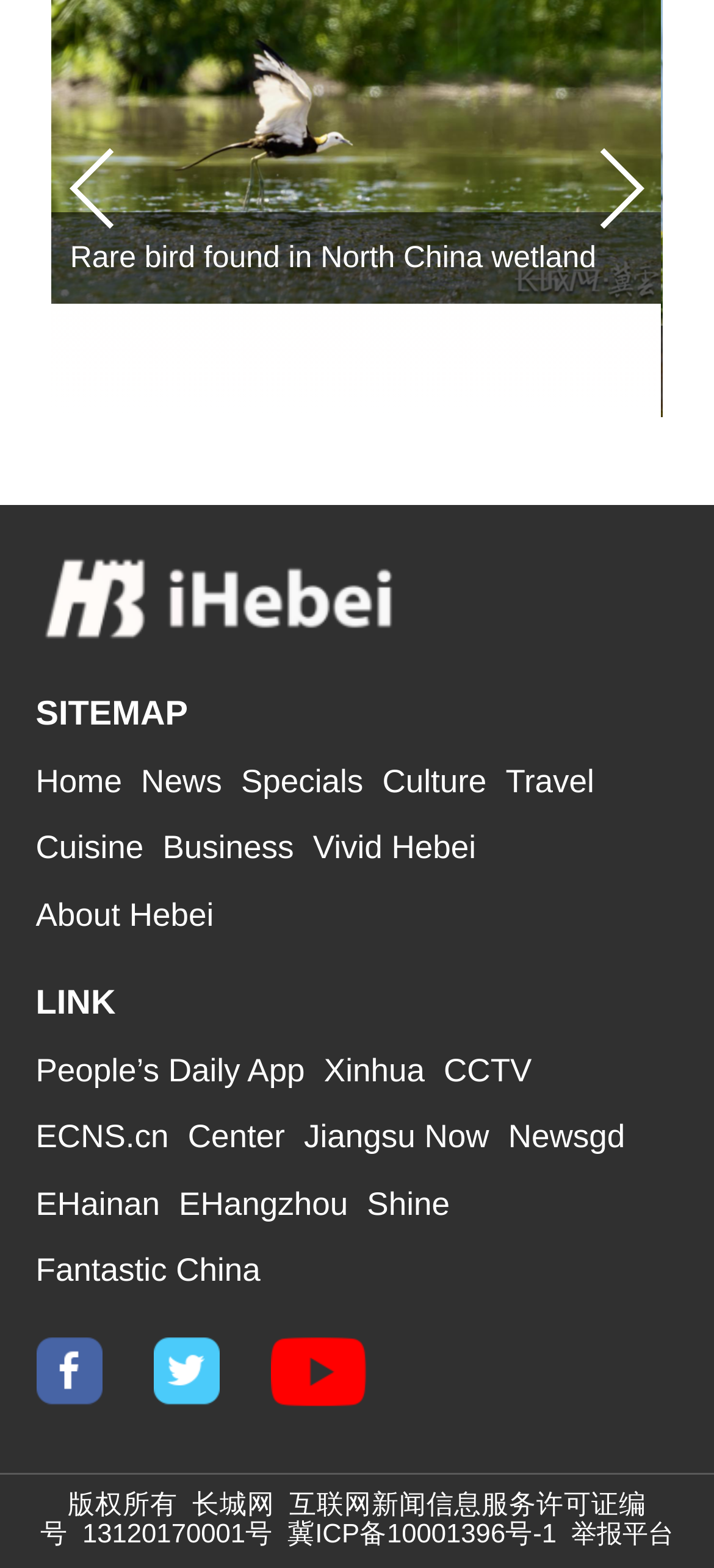How many images are there in the third DescriptionList?
Use the information from the image to give a detailed answer to the question.

I examined the third DescriptionList and found three images, each associated with a link. These images are located at the bottom of the webpage.